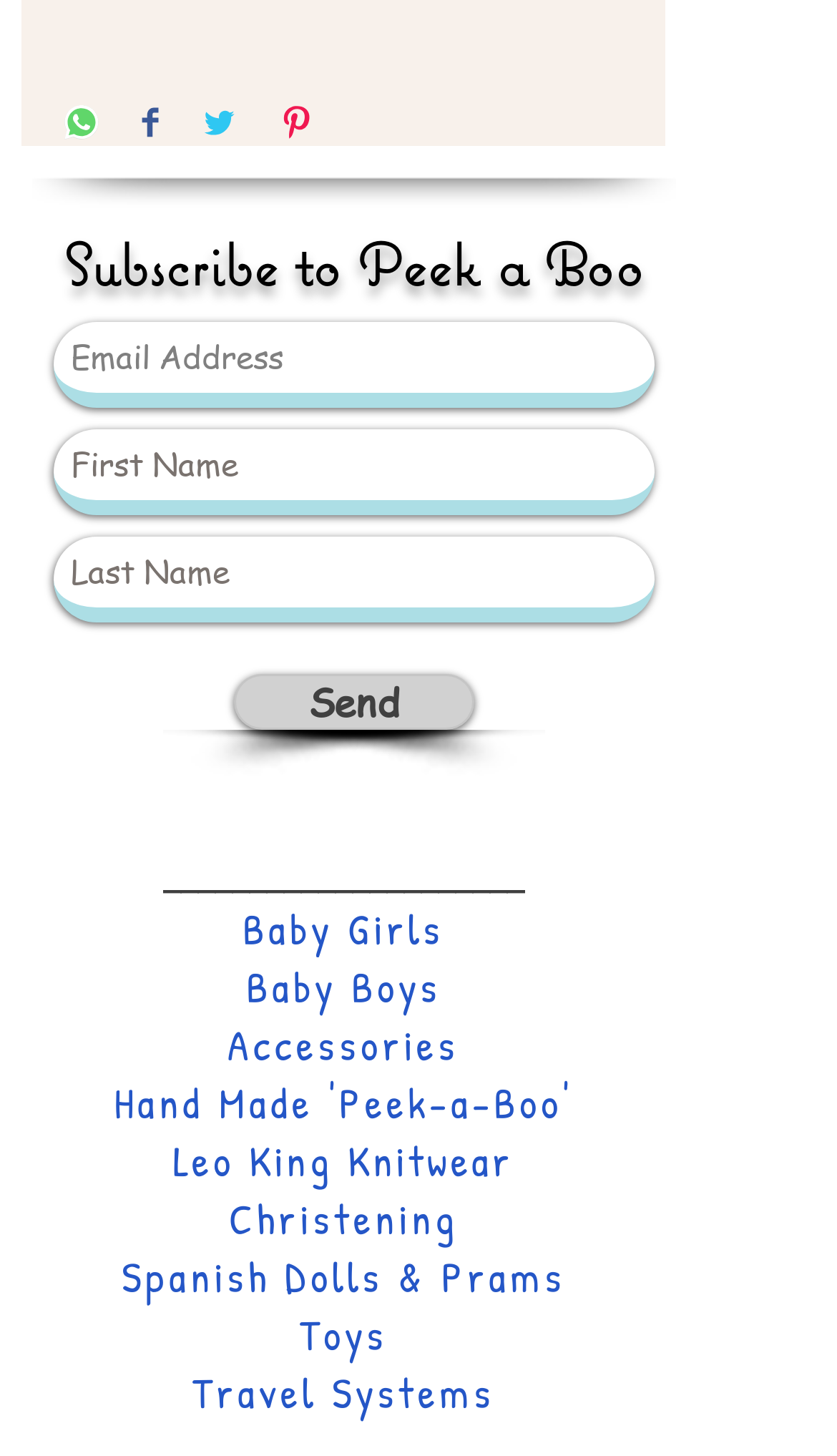Please find the bounding box coordinates for the clickable element needed to perform this instruction: "Enter email address".

[0.064, 0.221, 0.782, 0.28]